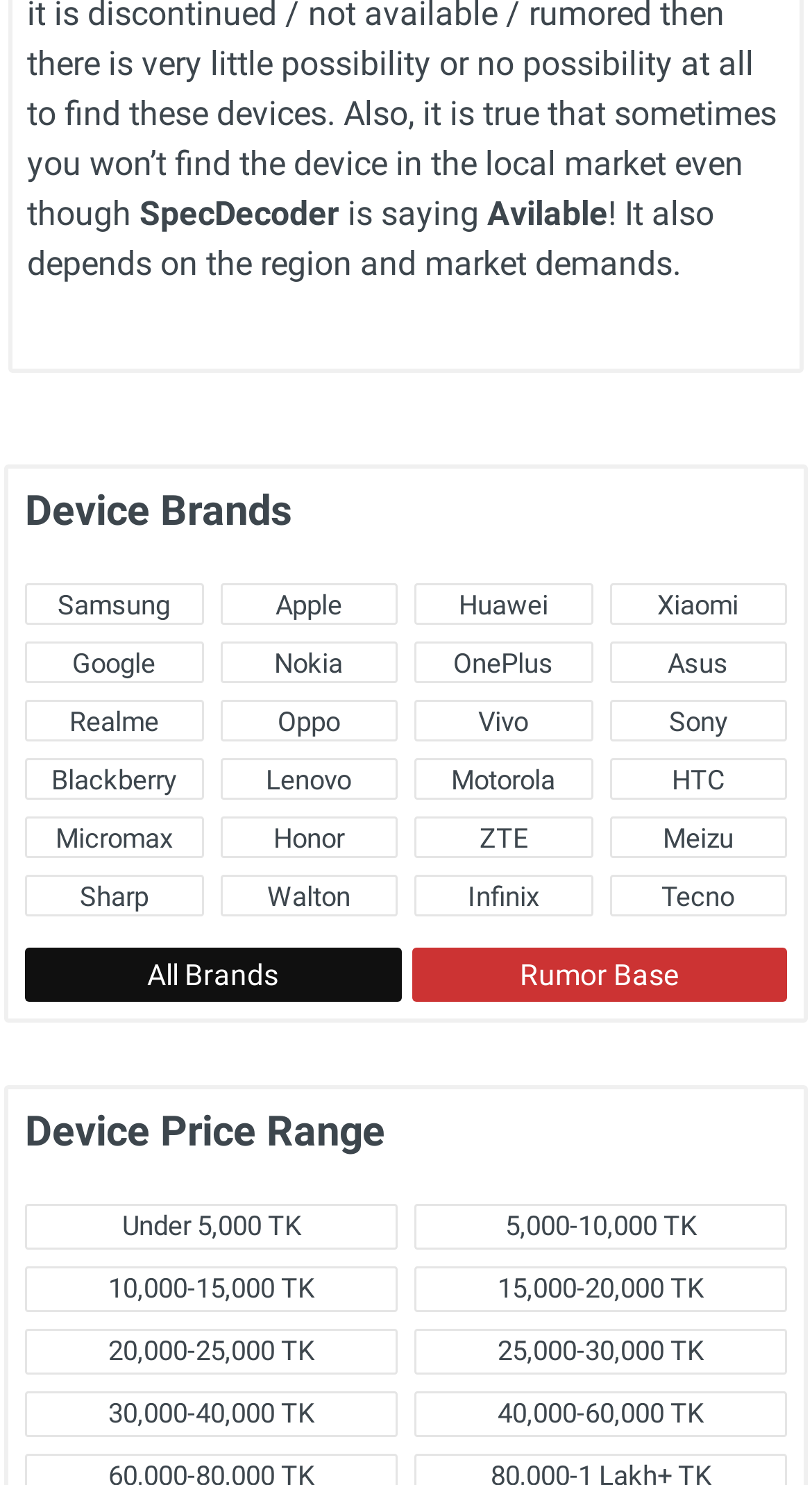Please mark the clickable region by giving the bounding box coordinates needed to complete this instruction: "View All Brands".

[0.031, 0.638, 0.494, 0.675]